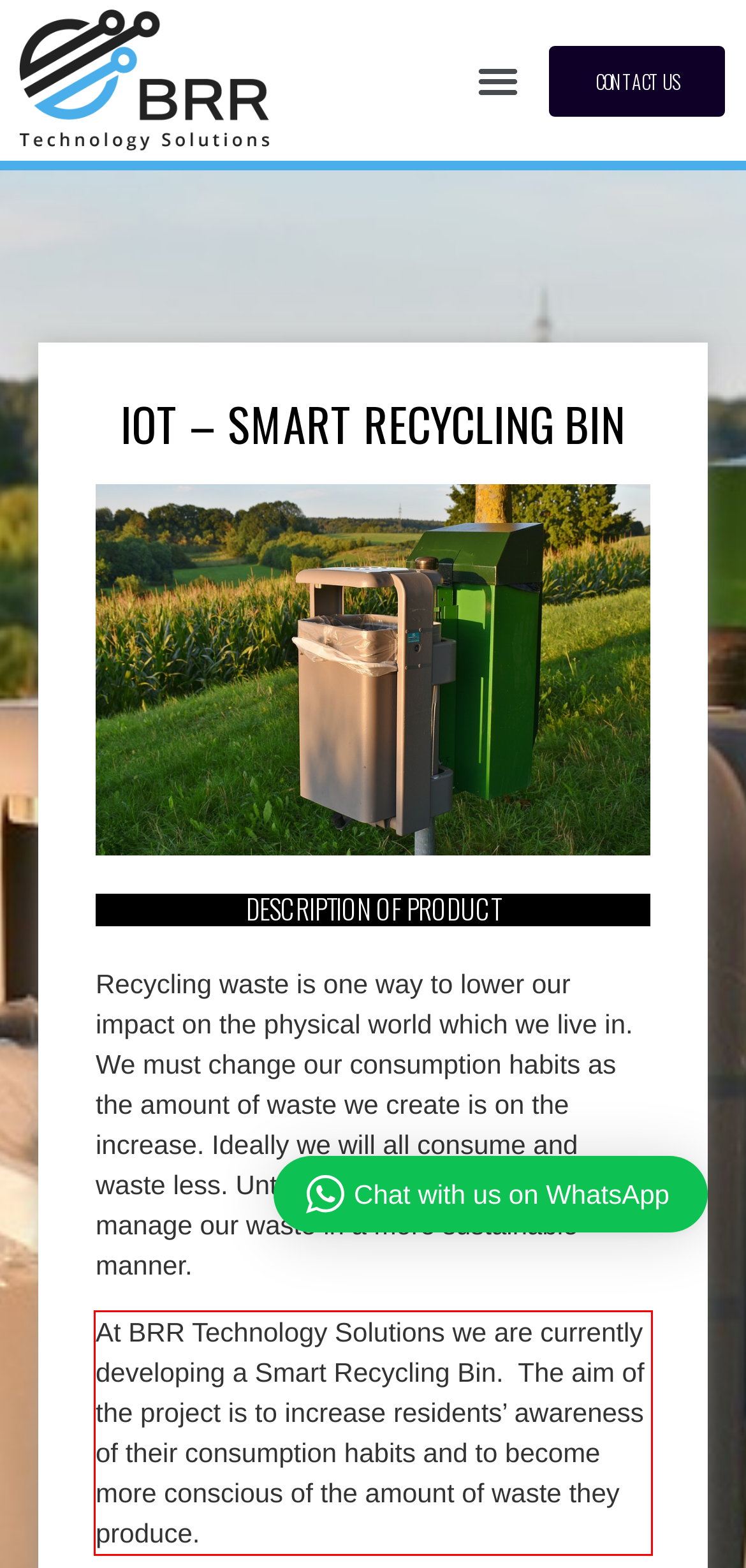In the given screenshot, locate the red bounding box and extract the text content from within it.

At BRR Technology Solutions we are currently developing a Smart Recycling Bin. The aim of the project is to increase residents’ awareness of their consumption habits and to become more conscious of the amount of waste they produce.